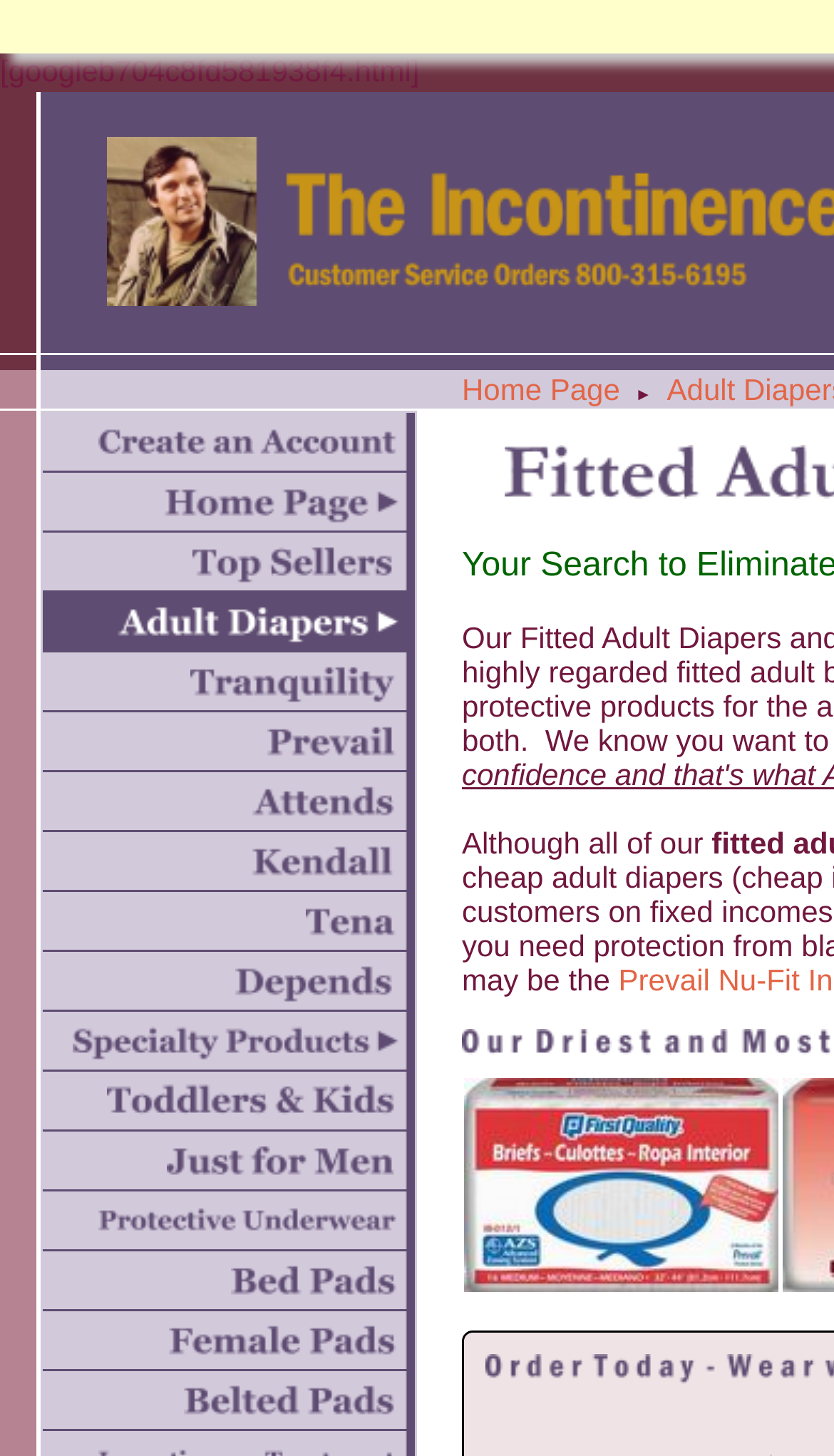Determine the bounding box coordinates of the UI element described by: "Home Page".

[0.558, 0.256, 0.747, 0.279]